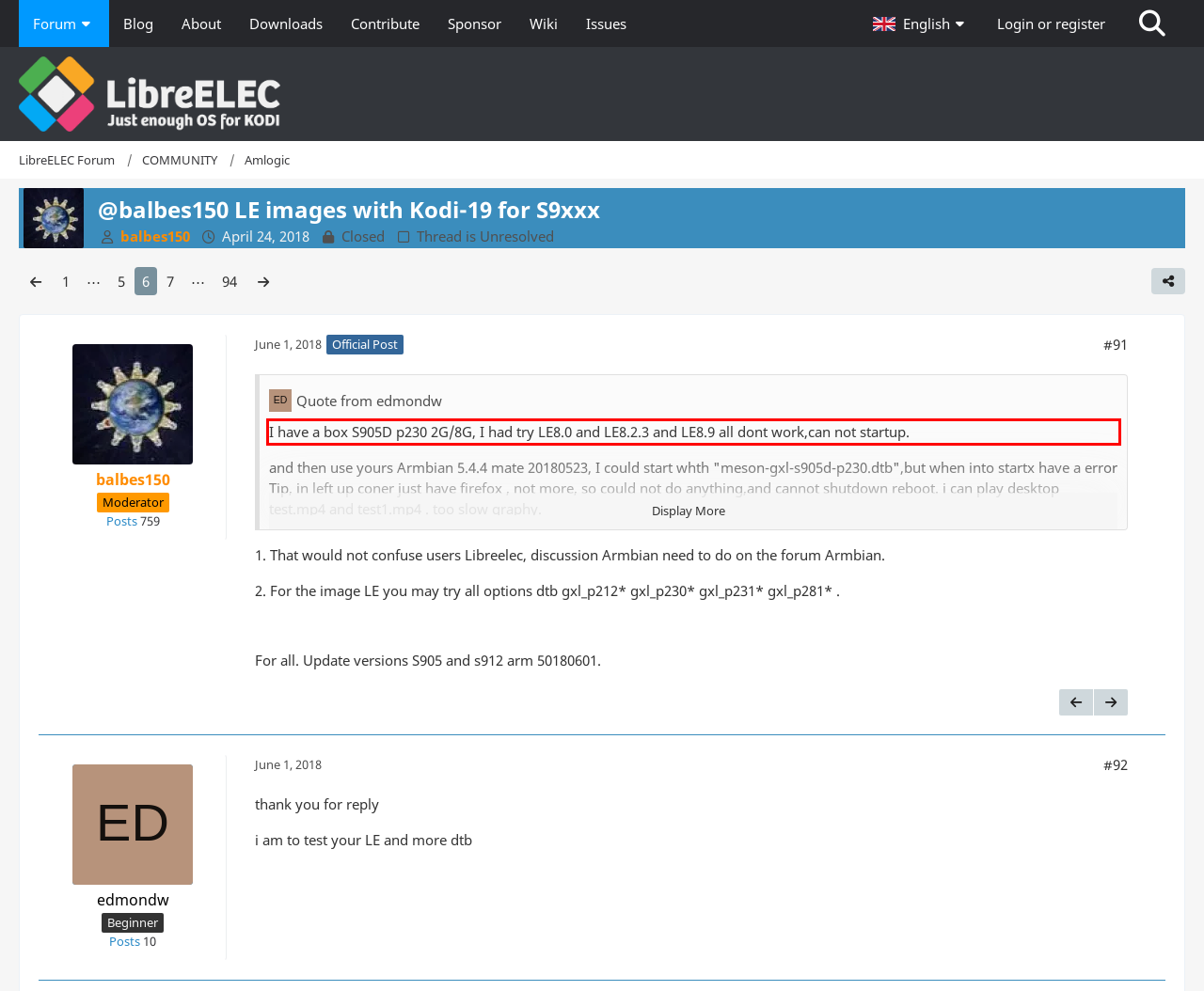There is a screenshot of a webpage with a red bounding box around a UI element. Please use OCR to extract the text within the red bounding box.

I have a box S905D p230 2G/8G, I had try LE8.0 and LE8.2.3 and LE8.9 all dont work,can not startup.